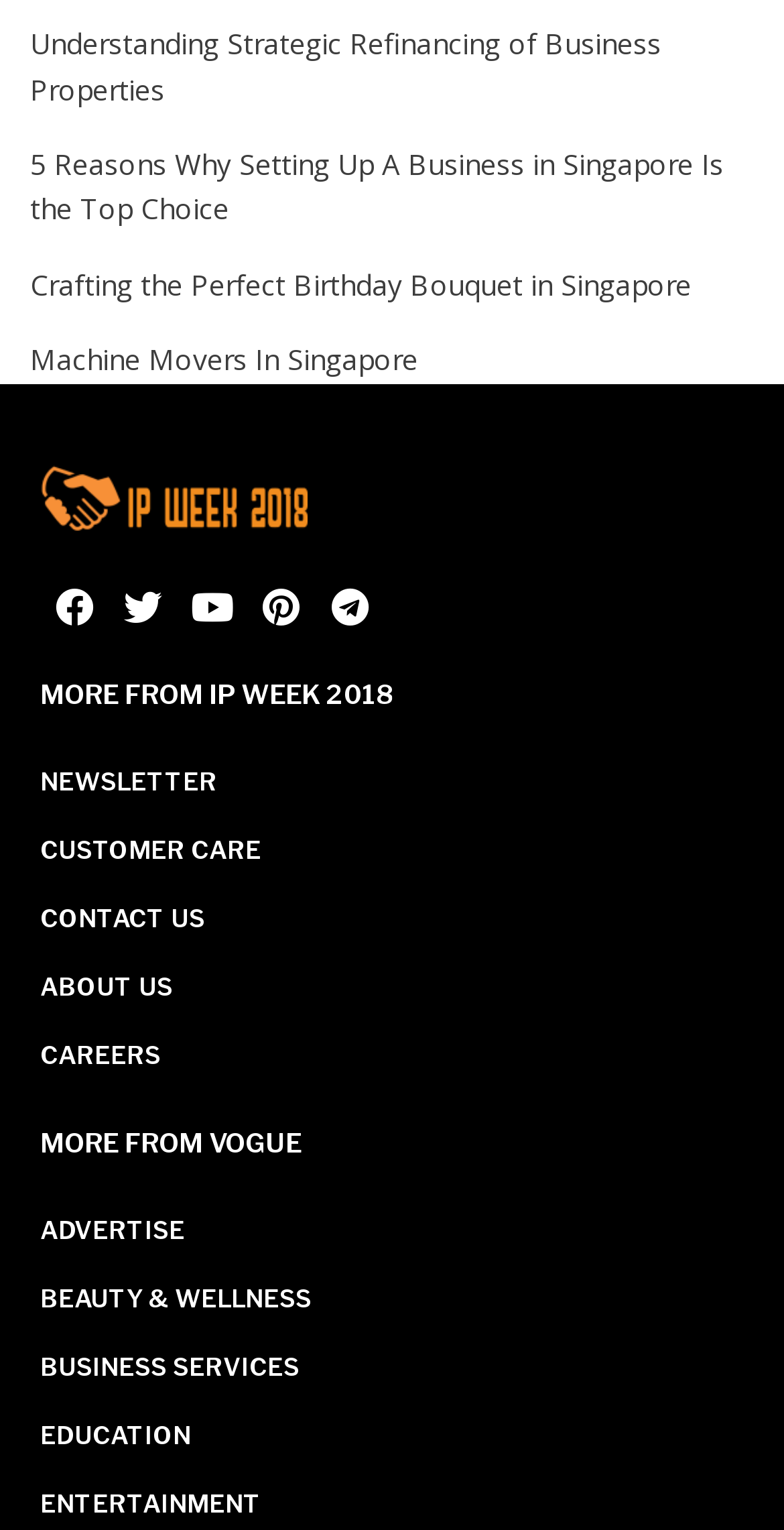Determine the bounding box coordinates for the UI element described. Format the coordinates as (top-left x, top-left y, bottom-right x, bottom-right y) and ensure all values are between 0 and 1. Element description: Machine Movers In Singapore

[0.038, 0.223, 0.533, 0.247]